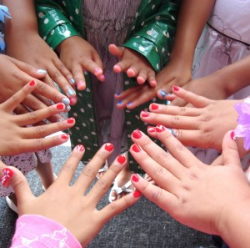Refer to the image and provide a thorough answer to this question:
What is the purpose of the pamper party?

The pamper party experience is designed to provide children with memorable moments of creativity and friendship, making them feel special and excited, as evident from the joyful expressions and colorful attire of the girls in the image.